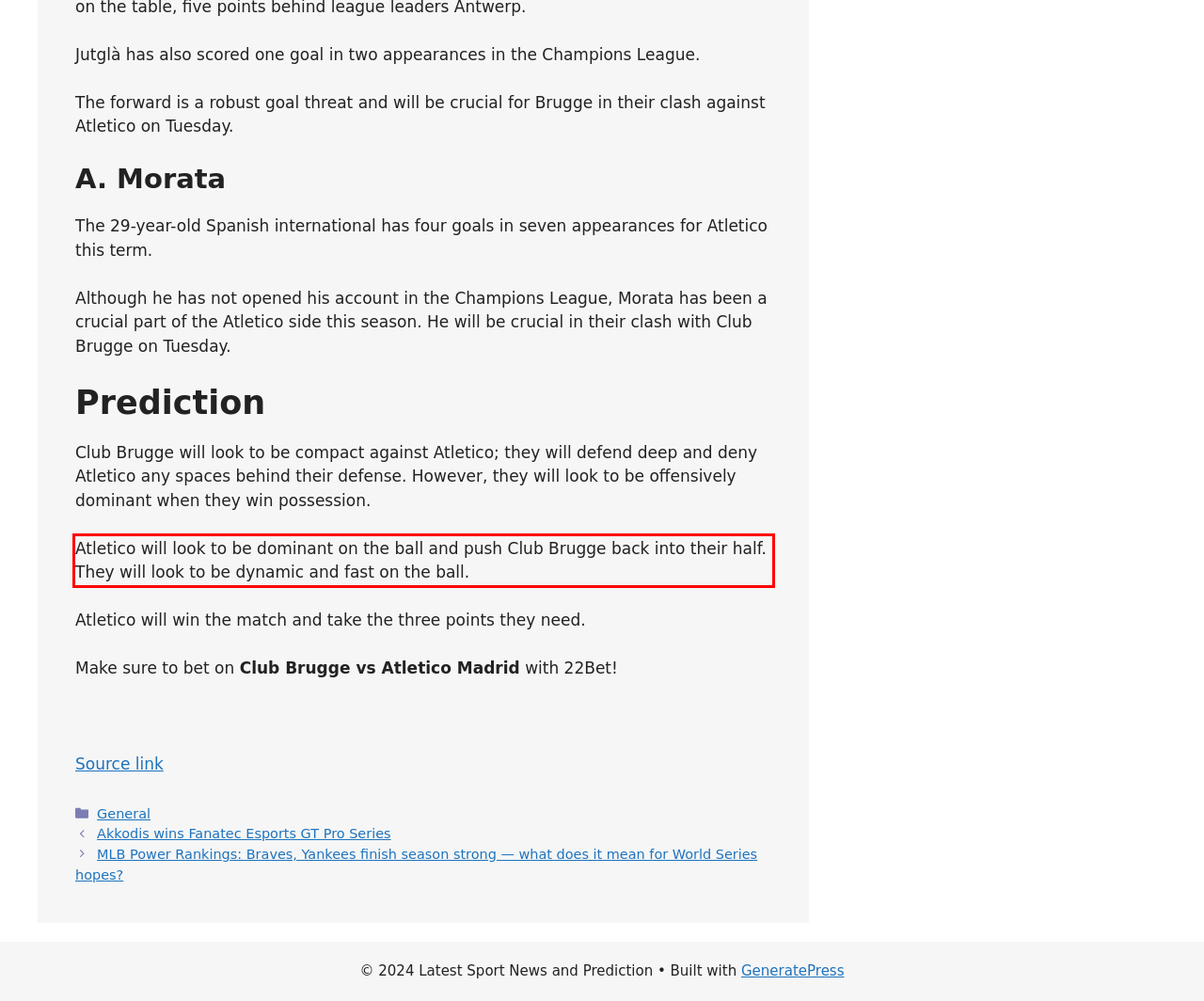Please look at the screenshot provided and find the red bounding box. Extract the text content contained within this bounding box.

Atletico will look to be dominant on the ball and push Club Brugge back into their half. They will look to be dynamic and fast on the ball.